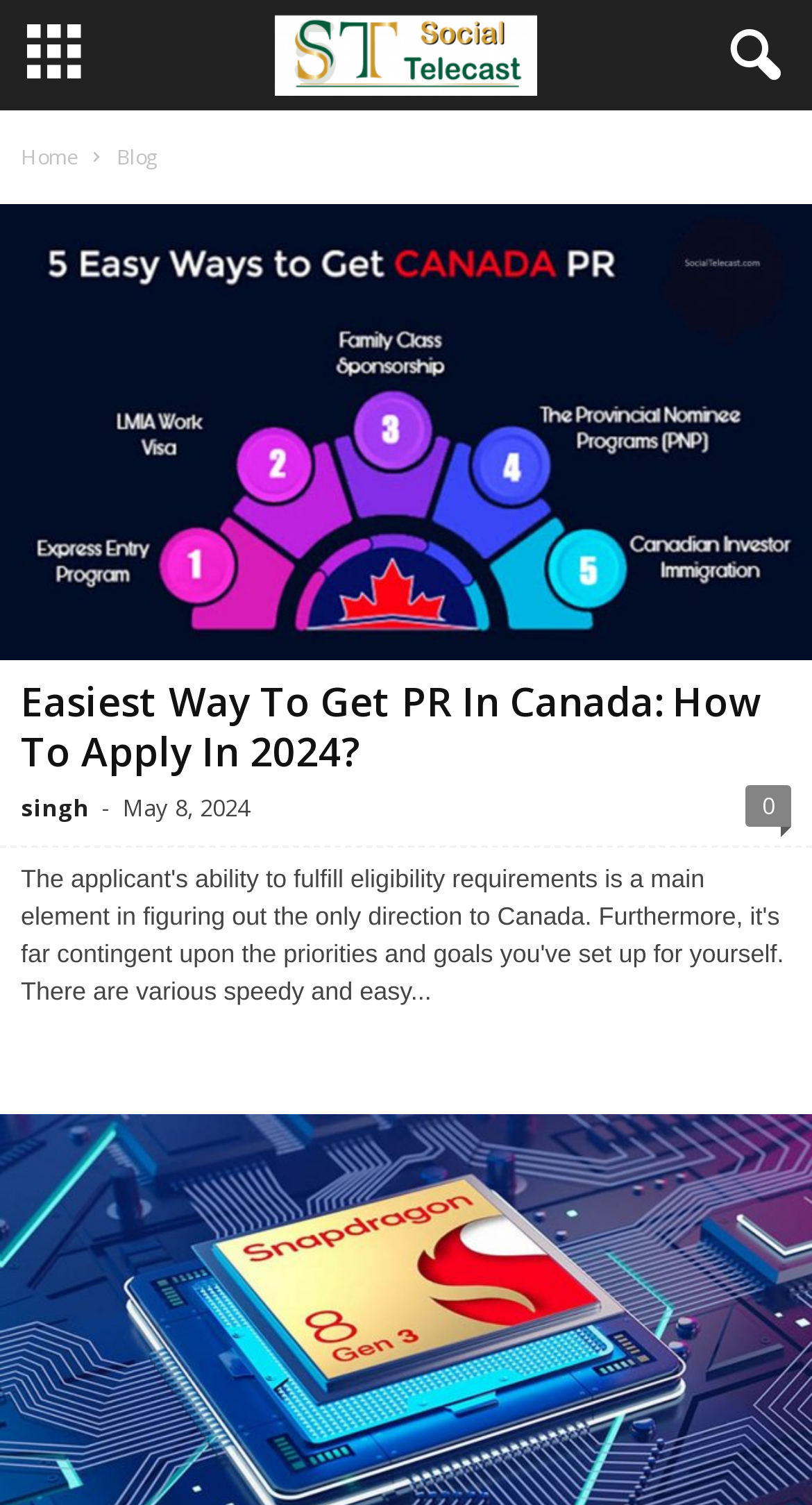Please reply to the following question using a single word or phrase: 
How many comments does the first article have?

0